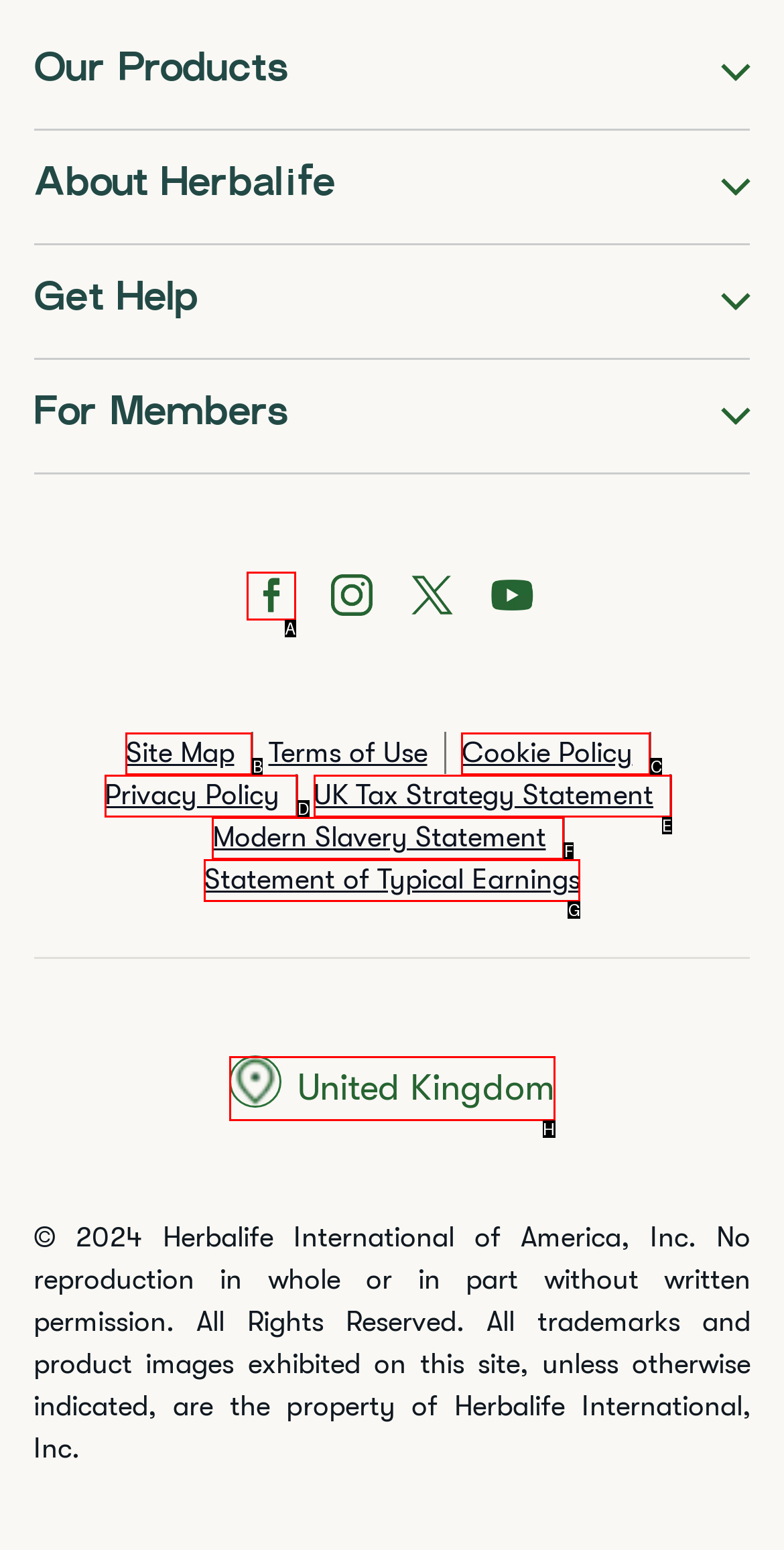Determine which HTML element should be clicked for this task: Visit Facebook
Provide the option's letter from the available choices.

A